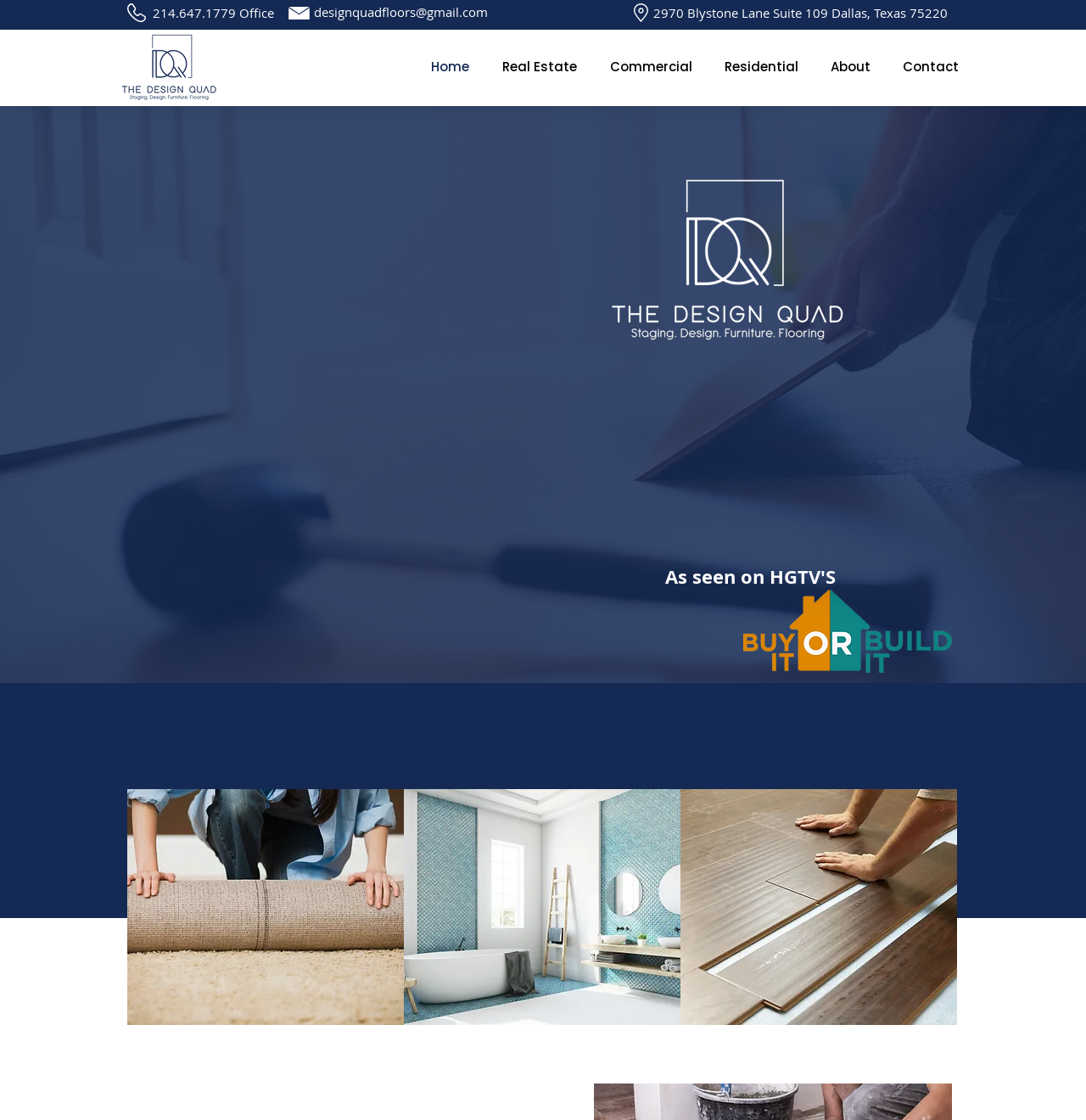Offer a detailed account of what is visible on the webpage.

This webpage is the homepage of "designquadfloors", a company that specializes in residential and commercial flooring. At the top left corner, there is a logo image of "designquadfloors" and a navigation menu with links to different sections of the website, including "Home", "Real Estate", "Commercial", "Residential", "About", and "Contact". 

Below the navigation menu, there is a large image of a wooden floor that spans the entire width of the page. Above this image, there is a heading that reads "Experts In Residential and Commercial Flooring". 

To the right of the logo, there is a section that displays the company's contact information, including phone number, email address, and physical address. 

Below the contact information, there is a paragraph of text that describes the company's services, stating that their team of knowledgeable flooring specialists can help customers navigate the world of flooring from the comfort of their own homes. The text also mentions that customers can get a free estimate. 

Further down the page, there is a section that highlights the company's feature on HGTV, accompanied by an image. Below this section, there is a call-to-action heading that encourages visitors to contact the company to get a free estimate. 

At the bottom of the page, there is a gallery of three images, each with a link to a different page. The images depict a woman rolling carpet, a blue bathroom, and a flooring installation.